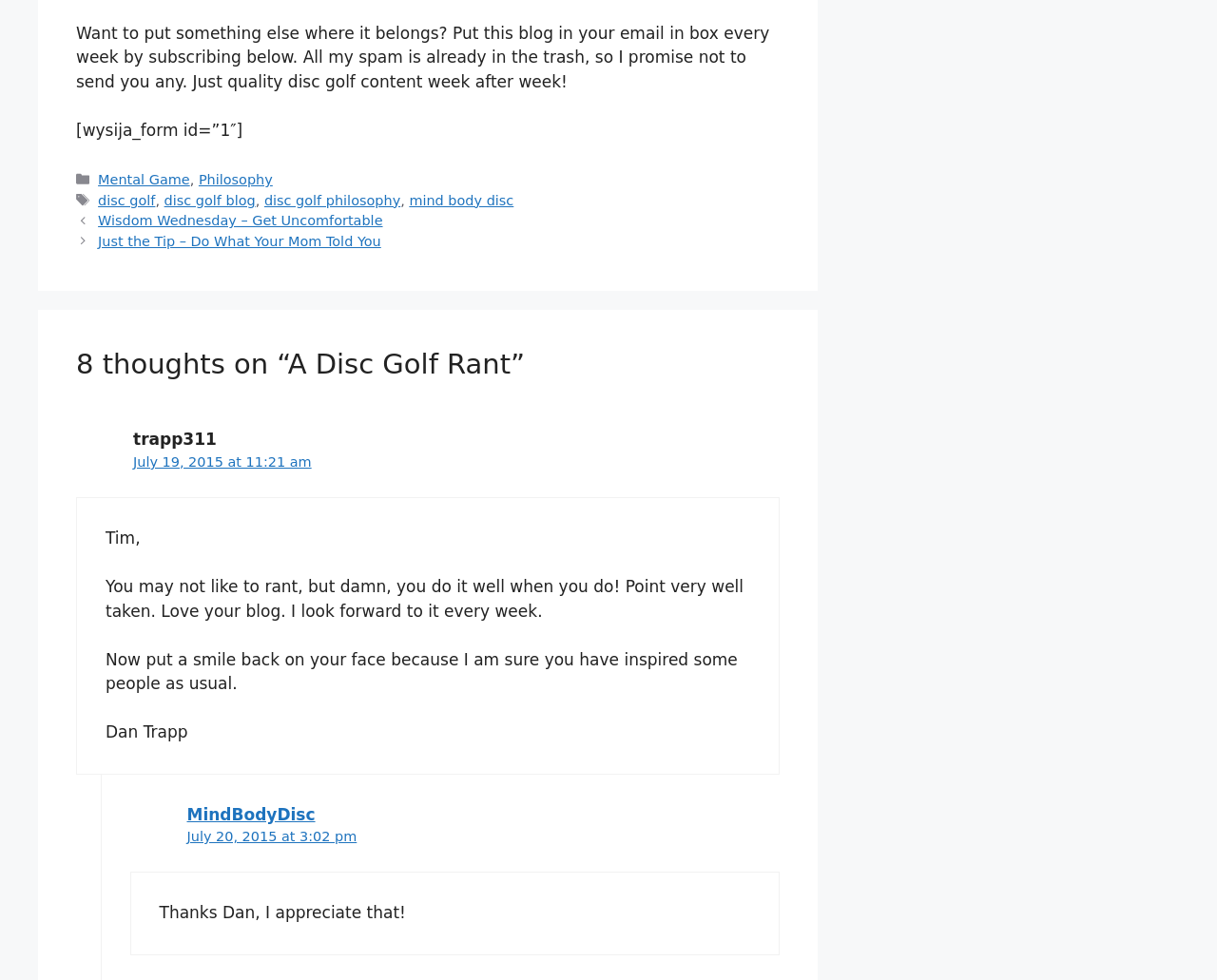Specify the bounding box coordinates of the area to click in order to execute this command: 'Get the app on App Store'. The coordinates should consist of four float numbers ranging from 0 to 1, and should be formatted as [left, top, right, bottom].

None